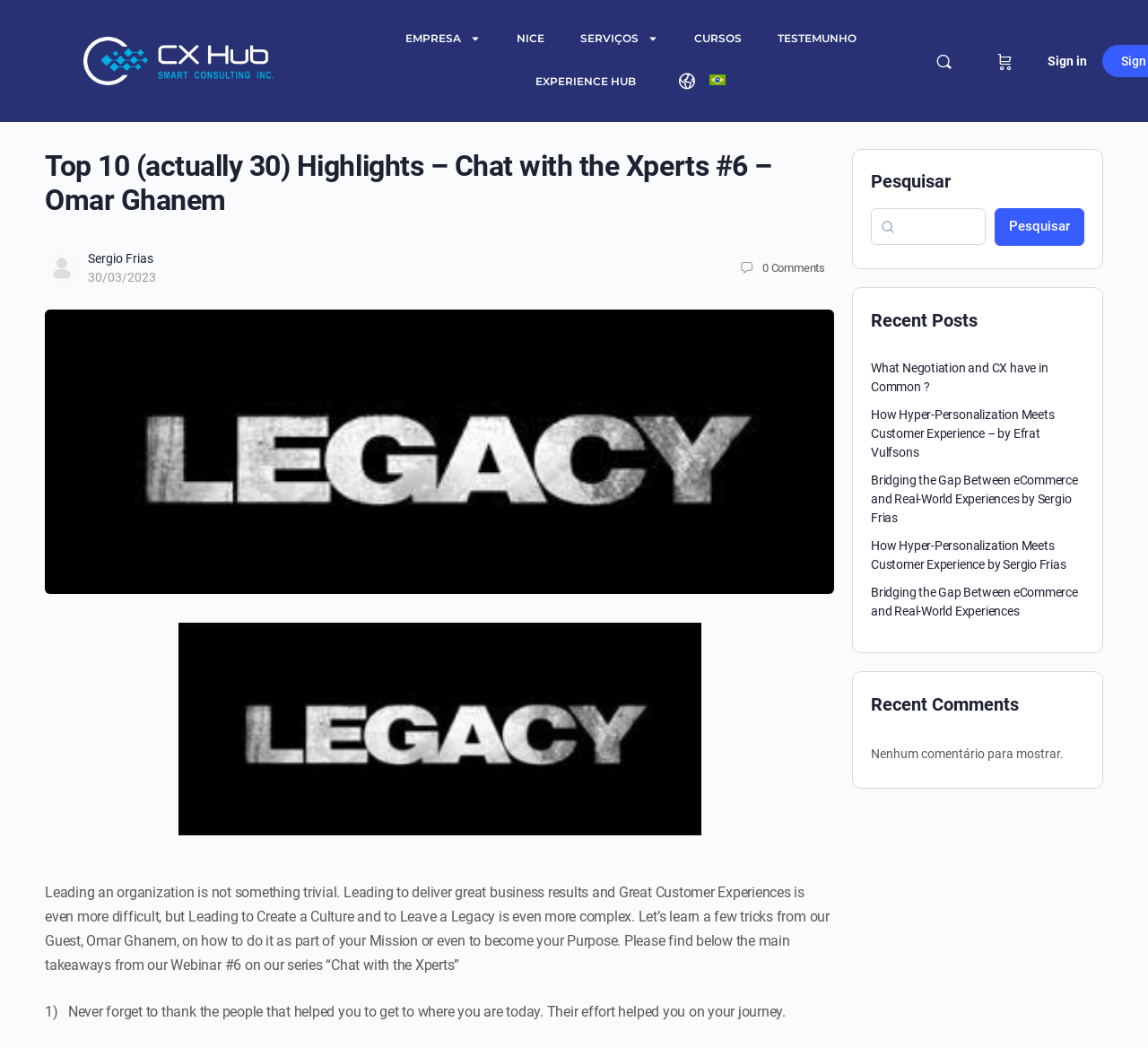Respond with a single word or short phrase to the following question: 
What is the topic of the highlighted chat?

Leading an organization